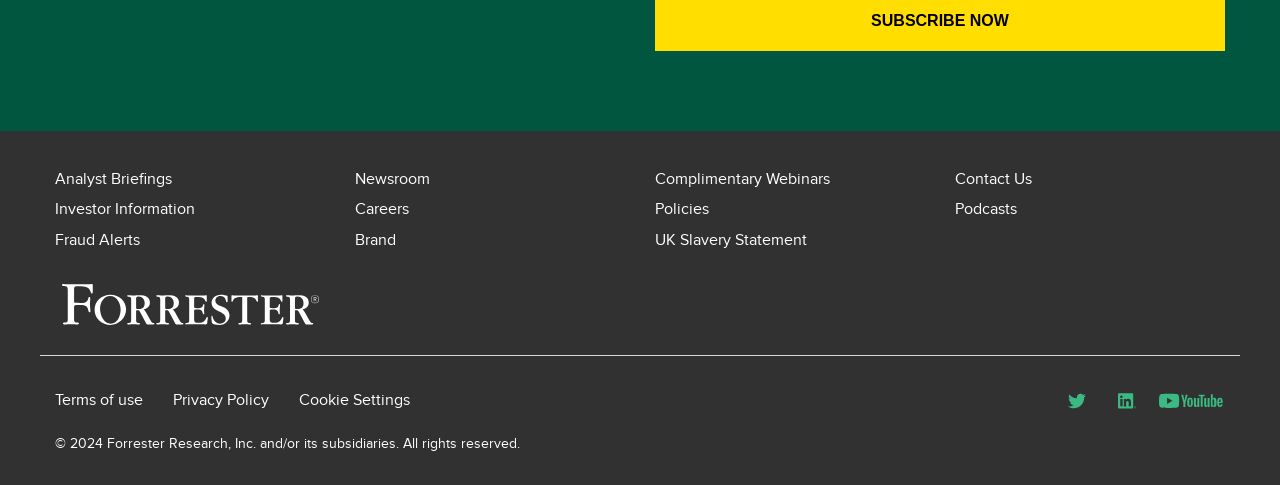Please locate the bounding box coordinates of the element that should be clicked to complete the given instruction: "View Forrester on Twitter".

[0.826, 0.785, 0.857, 0.868]